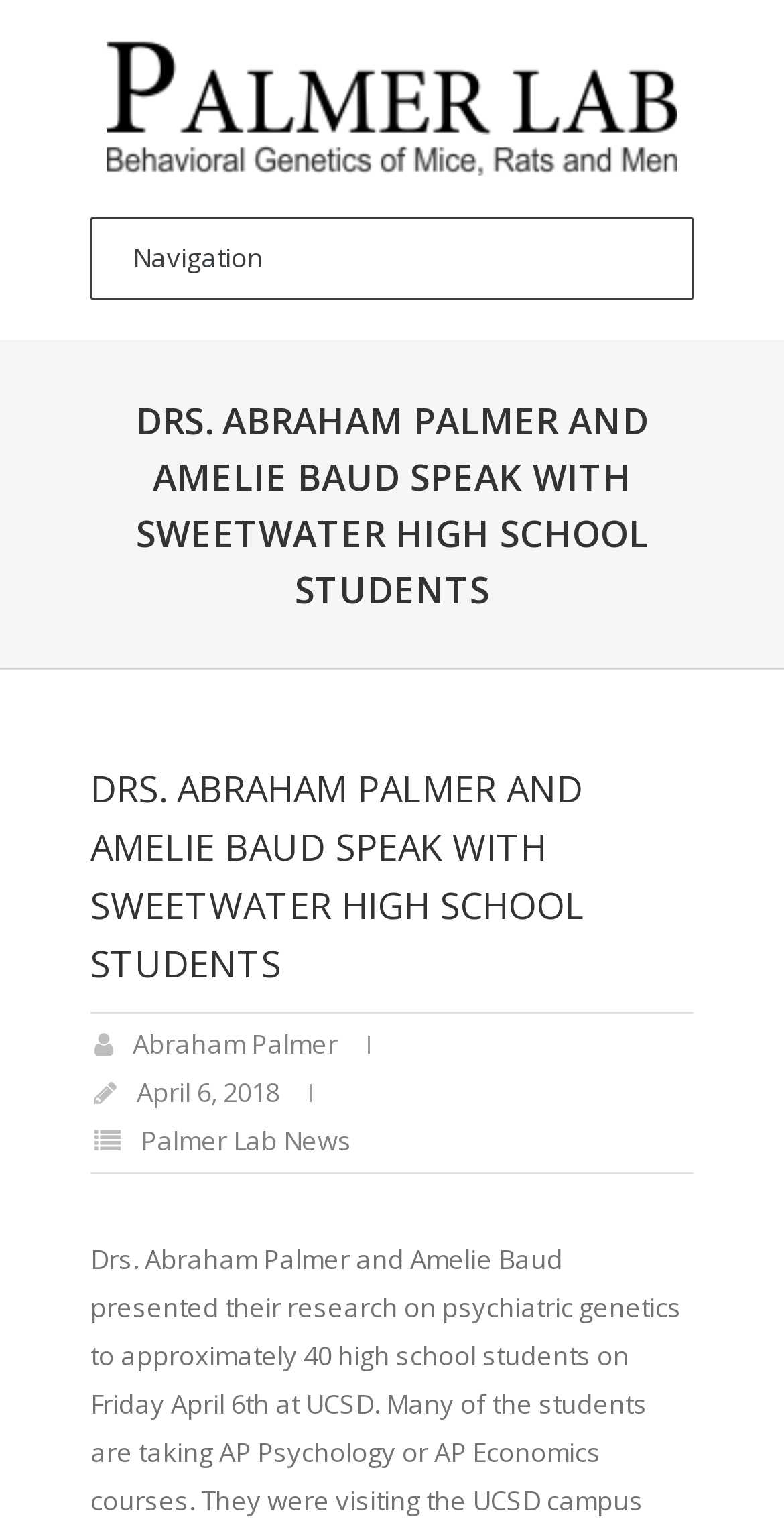Give a short answer using one word or phrase for the question:
Is the combobox expanded?

False